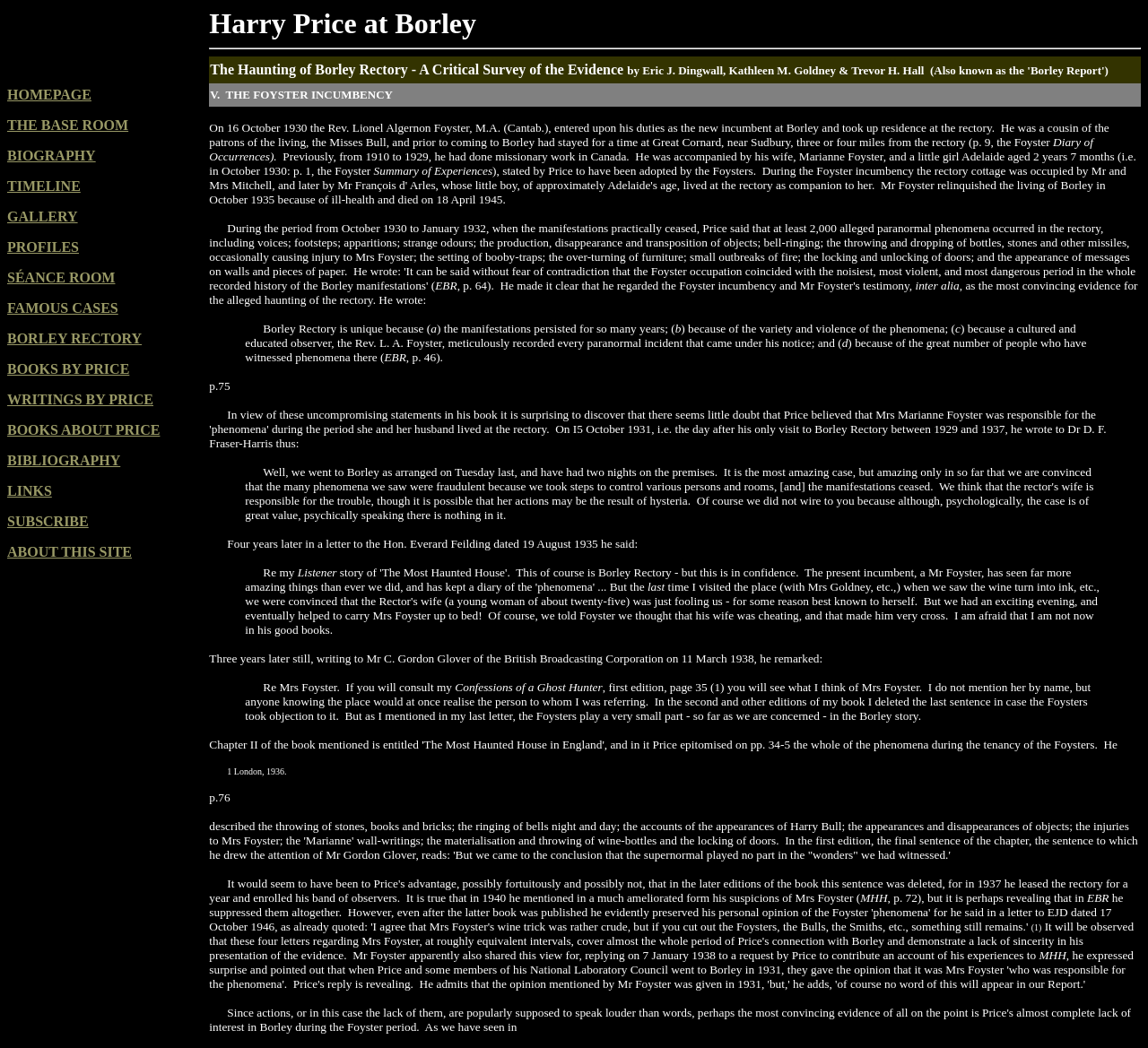Please identify the coordinates of the bounding box for the clickable region that will accomplish this instruction: "Click the 'TIMELINE' link".

[0.006, 0.17, 0.07, 0.185]